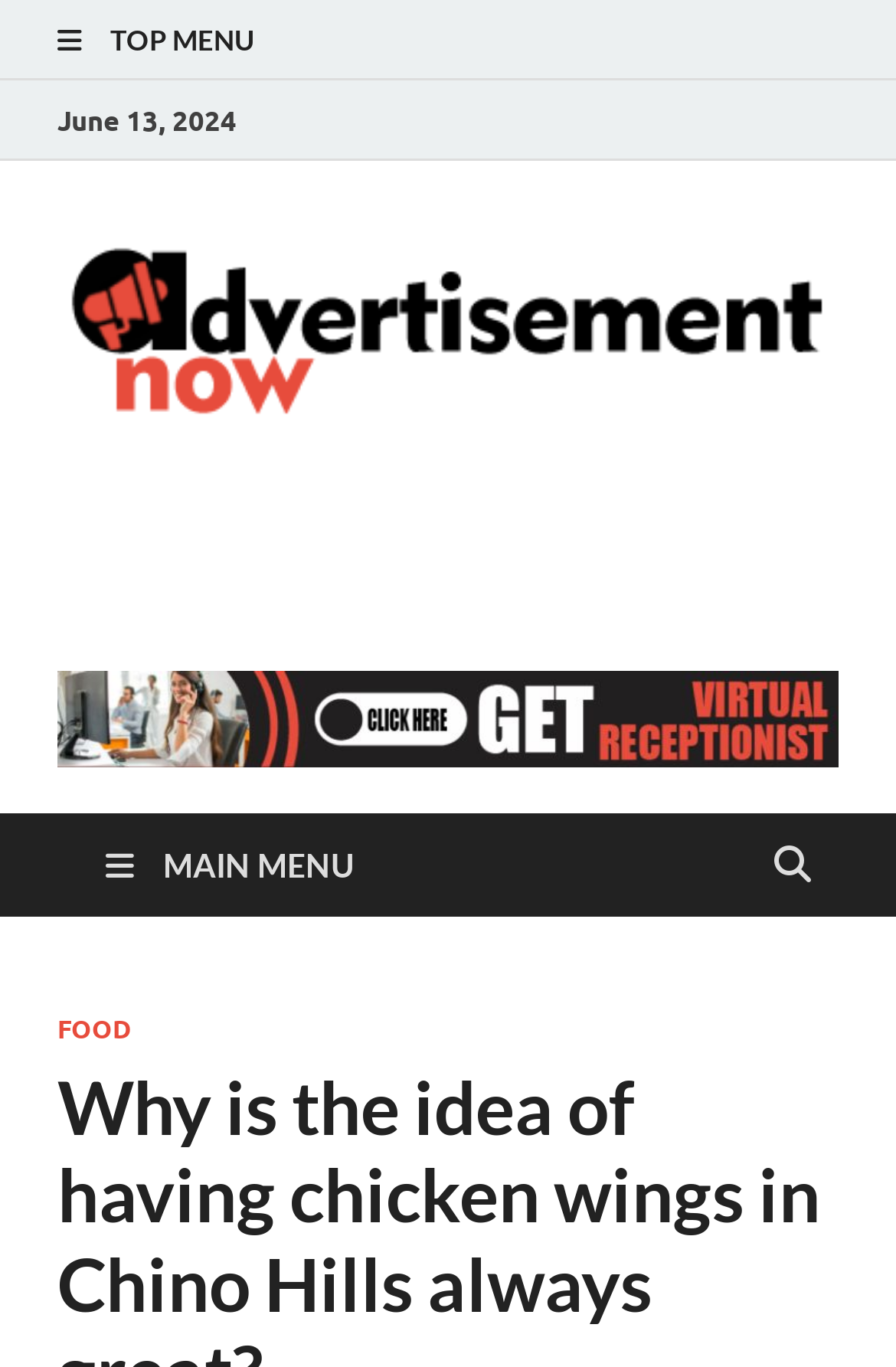What type of content is advertised on the webpage?
Answer the question with as much detail as you can, using the image as a reference.

The advertisement link 'Advertisement Now' is accompanied by a static text element 'Advertisement & General Blog', which suggests that the advertised content is related to general blogging and advertising.